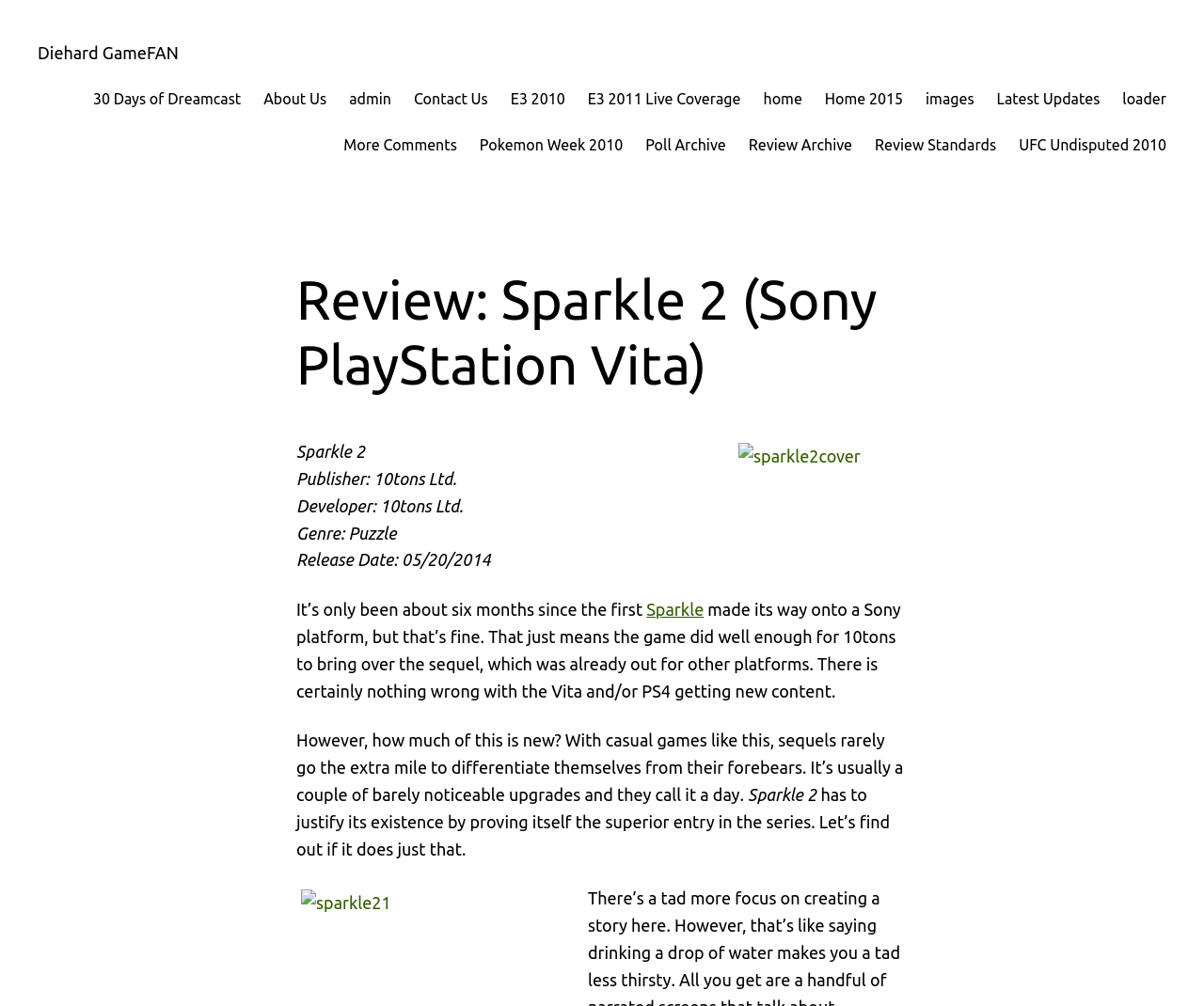What is the release date of the game Sparkle 2?
Based on the image, provide your answer in one word or phrase.

05/20/2014